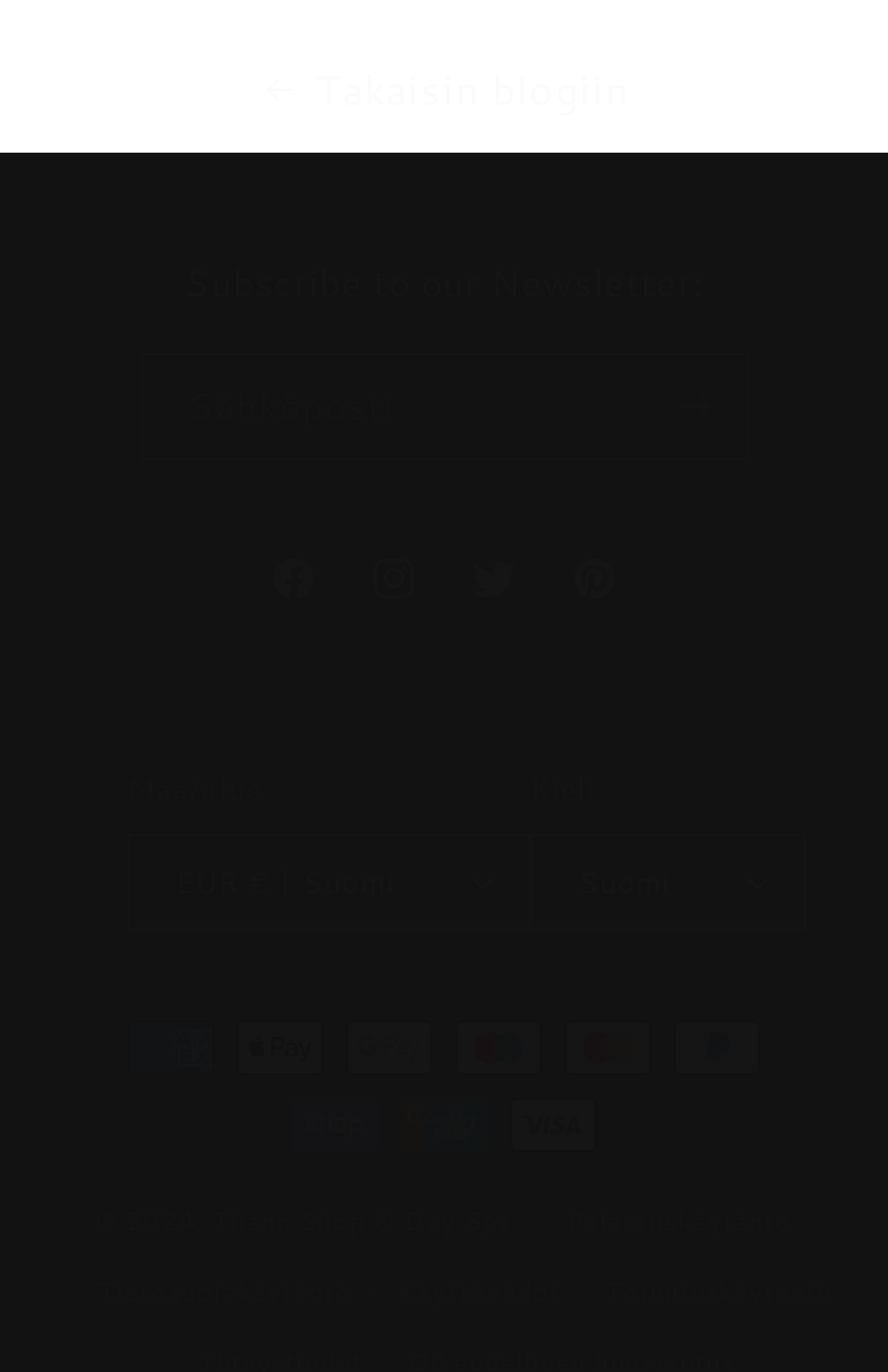Identify and provide the bounding box coordinates of the UI element described: "Thann Shop & Day Spa". The coordinates should be formatted as [left, top, right, bottom], with each number being a float between 0 and 1.

[0.24, 0.877, 0.578, 0.904]